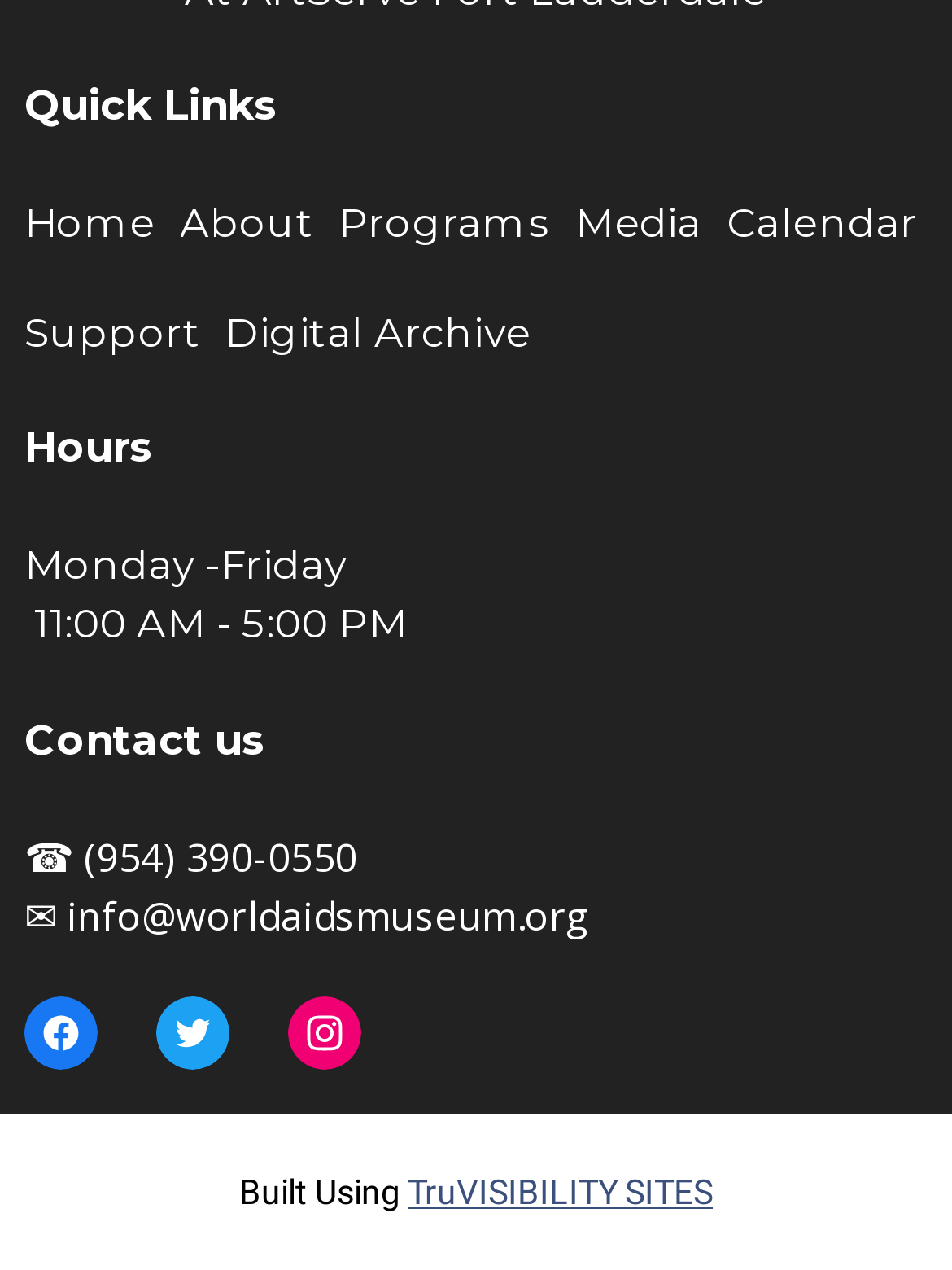Answer the question below in one word or phrase:
What is the email address to contact?

info@worldaidsmuseum.org